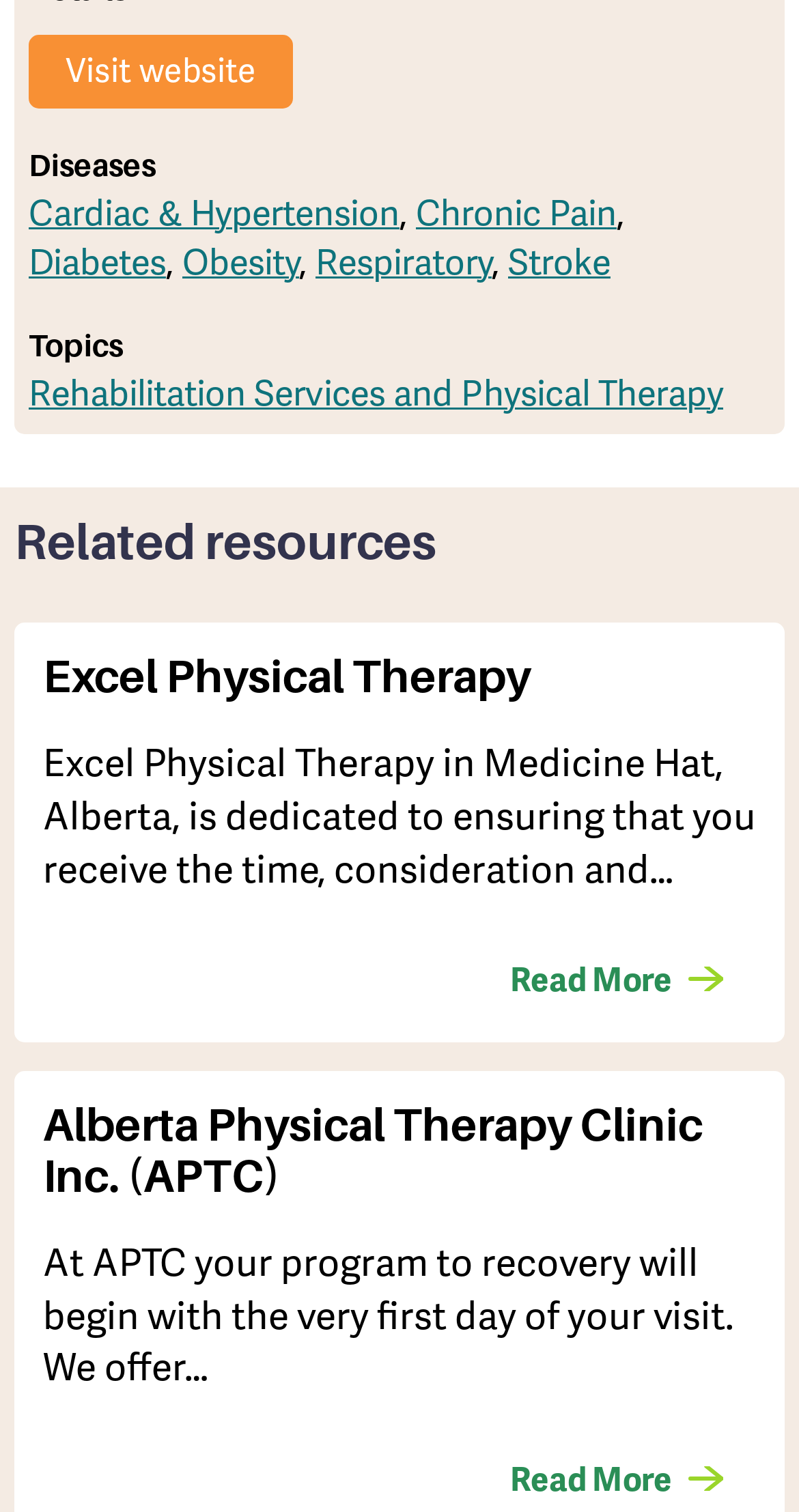Please find the bounding box coordinates of the section that needs to be clicked to achieve this instruction: "Click on 'Guidance Car ‘show me, tell me’ vehicle safety questions'".

None